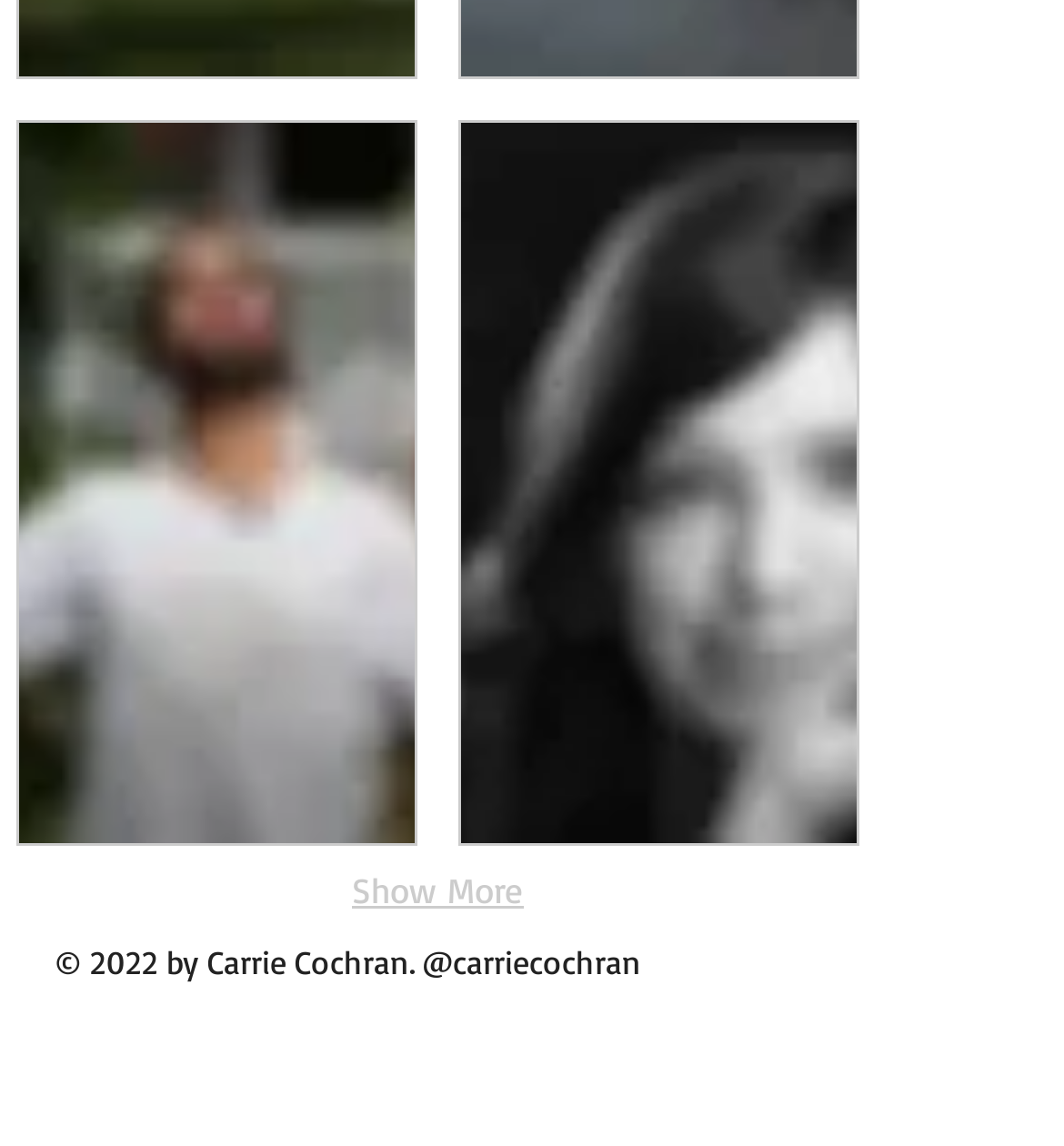Analyze the image and give a detailed response to the question:
What is the topic of the first story?

The topic of the first story is brain cancer, which is evident from the text 'Joe Neyer of Oxford, Ohio, a member of a family of prominent Cincinnati builders, was diagnosed with the most aggressive brain cancer.' that describes the story.